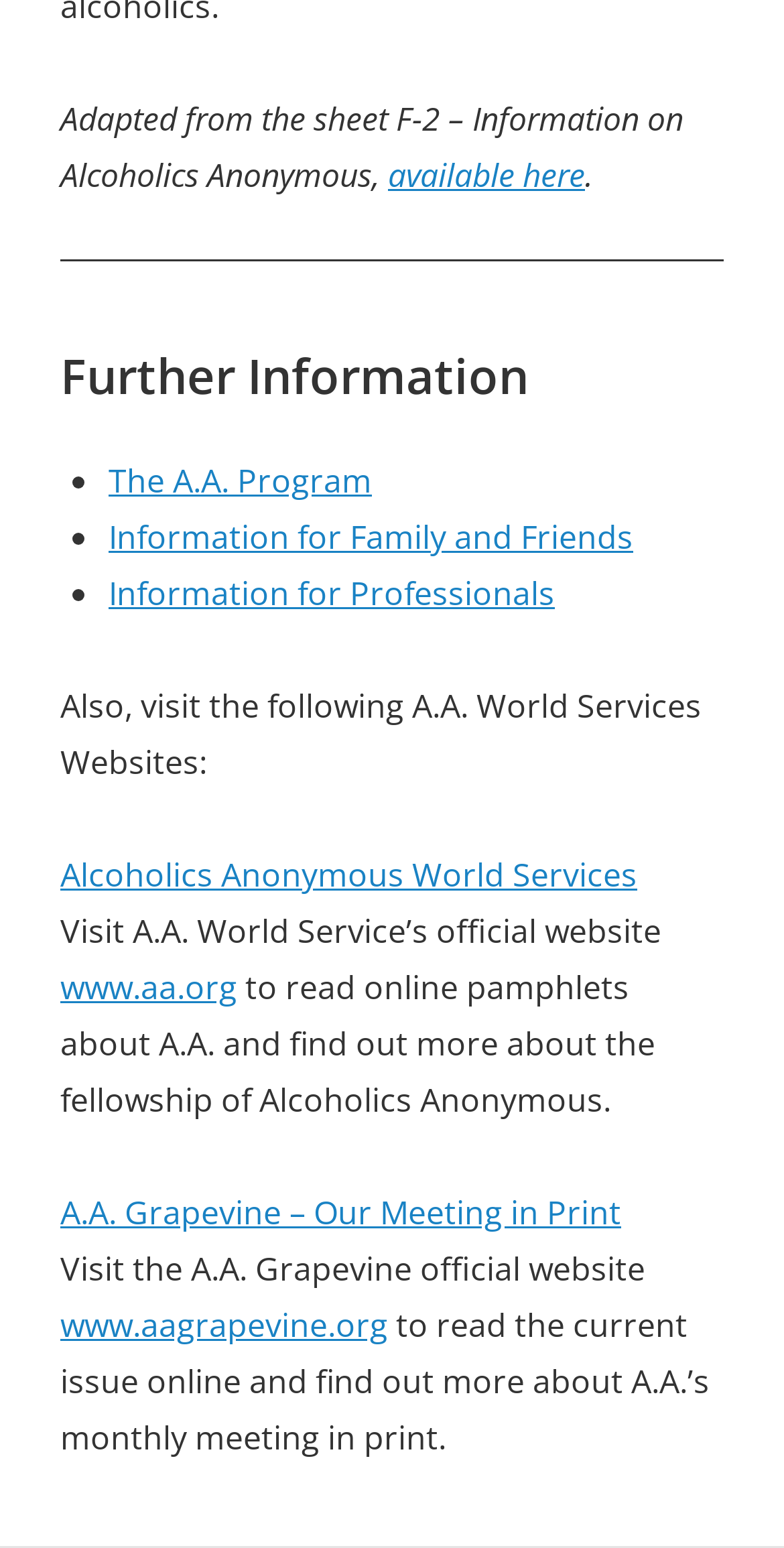What is the URL of the A.A. Grapevine official website?
Using the visual information, answer the question in a single word or phrase.

www.aagrapevine.org